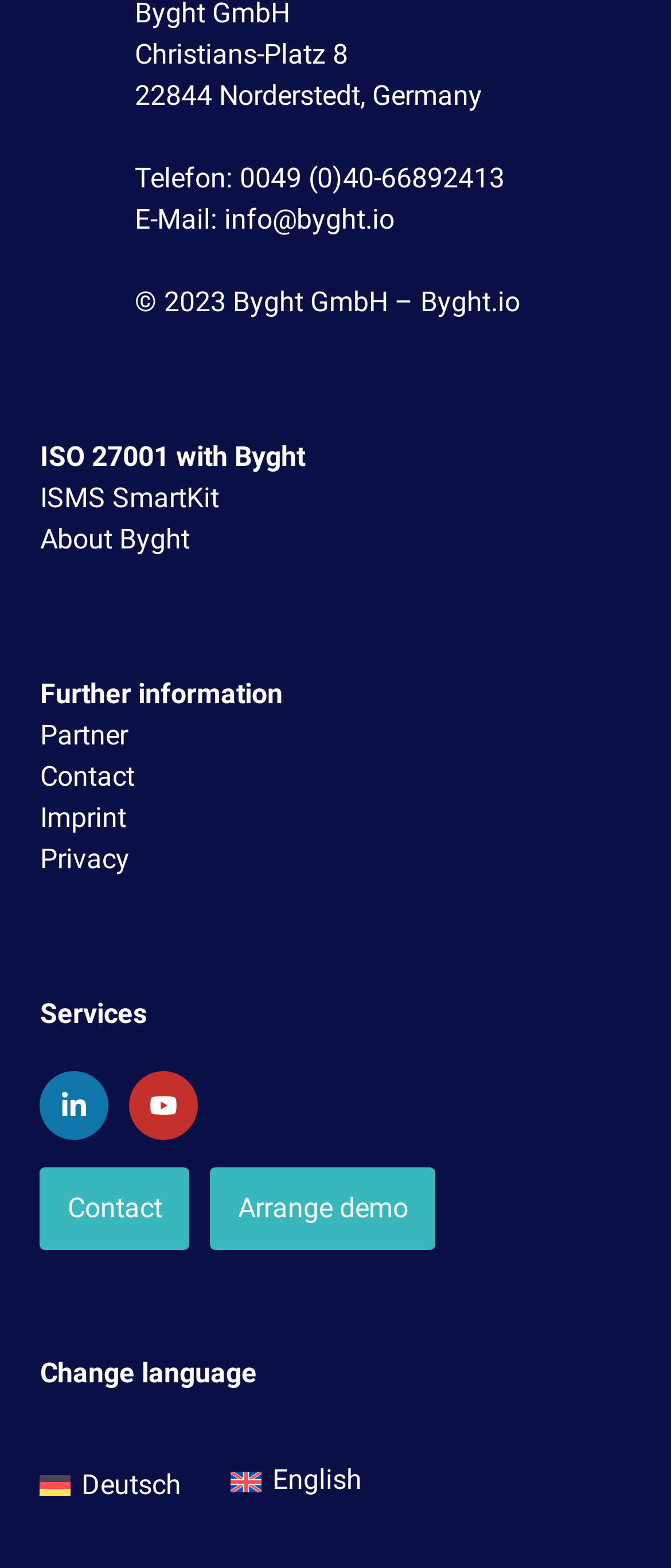Find and provide the bounding box coordinates for the UI element described with: "Arrange demo".

[0.314, 0.744, 0.65, 0.797]